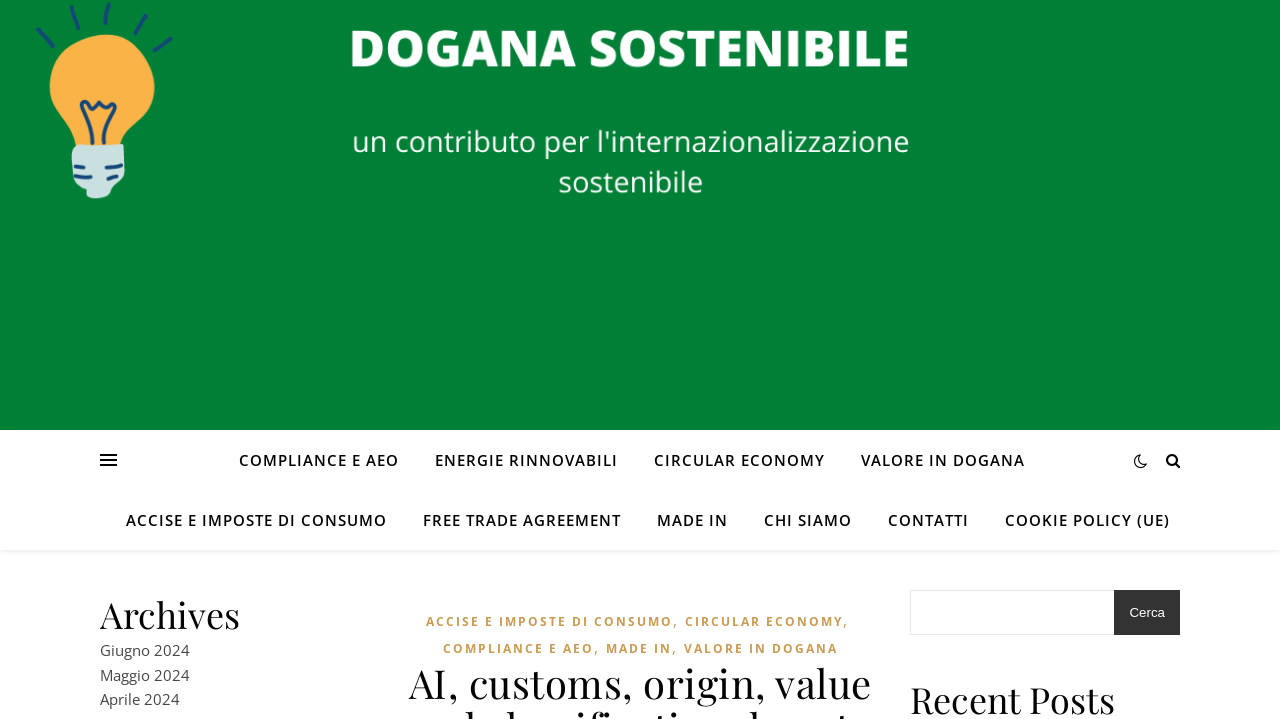Please find the bounding box coordinates in the format (top-left x, top-left y, bottom-right x, bottom-right y) for the given element description. Ensure the coordinates are floating point numbers between 0 and 1. Description: accise e imposte di consumo

[0.086, 0.682, 0.315, 0.765]